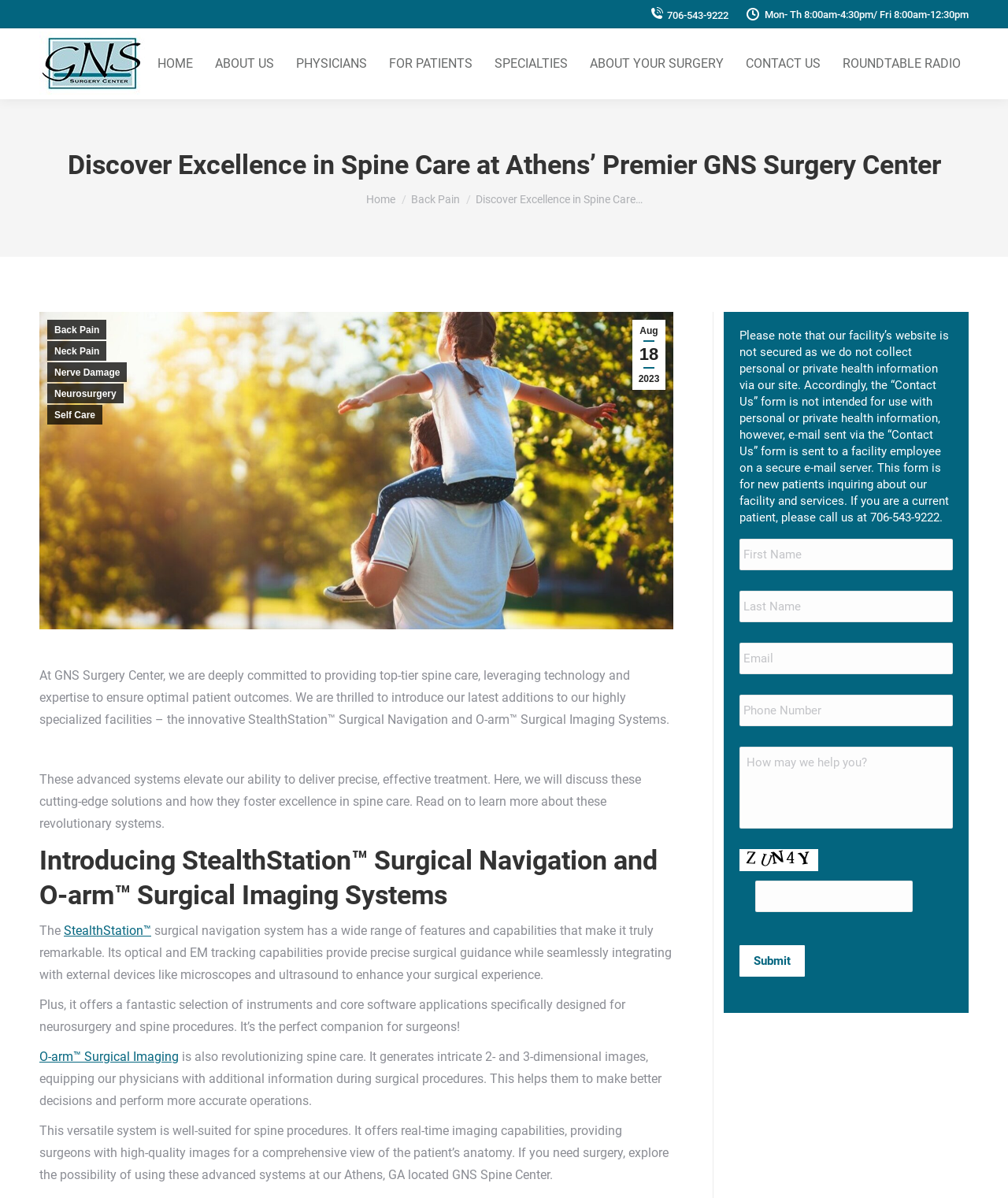What are the operating hours of GNS Surgery Center?
Refer to the screenshot and deliver a thorough answer to the question presented.

The operating hours can be found in the top right corner of the webpage, next to the phone number and 'Contact Us' link.